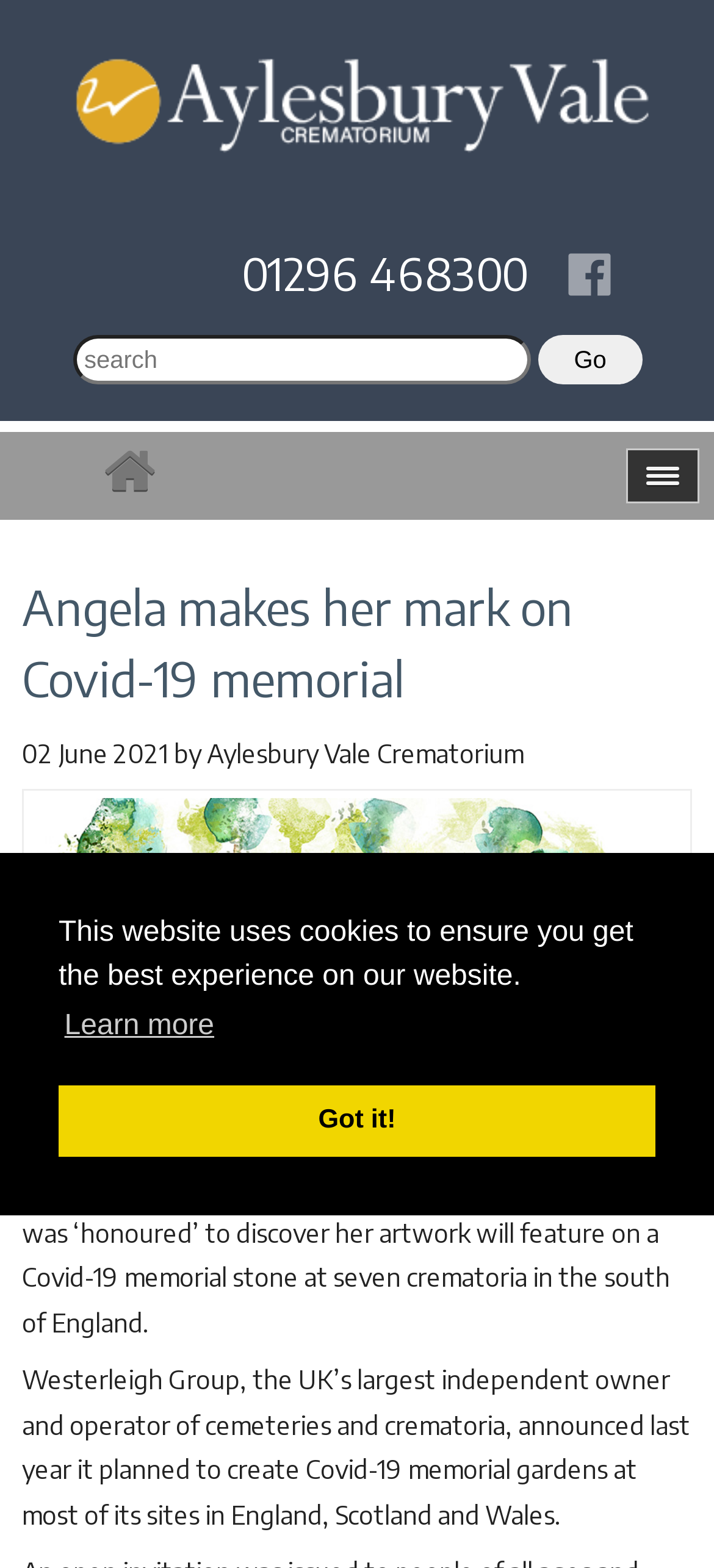Predict the bounding box of the UI element based on this description: "alt="Crematorium Logo"".

[0.103, 0.11, 1.0, 0.134]